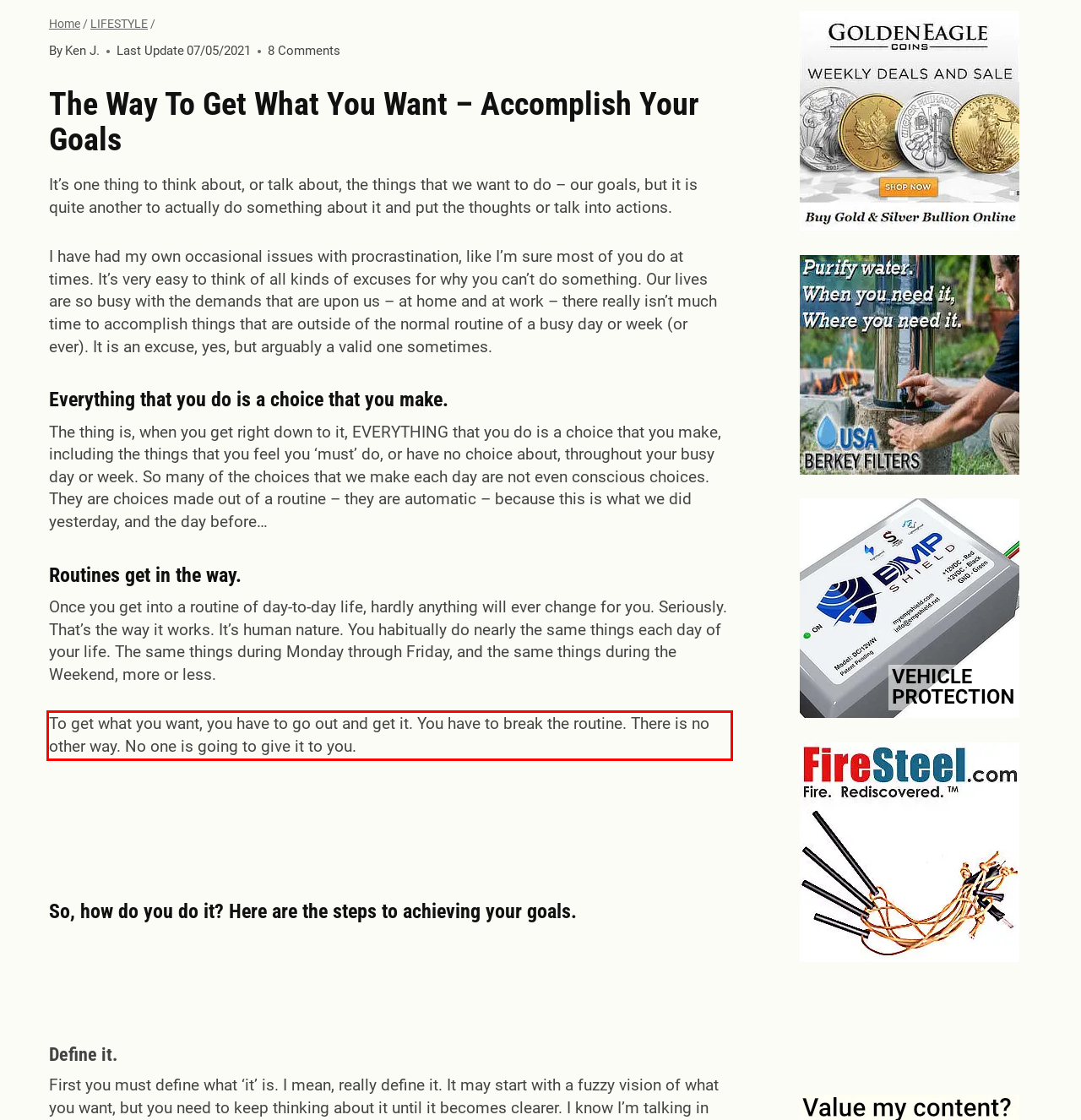Locate the red bounding box in the provided webpage screenshot and use OCR to determine the text content inside it.

To get what you want, you have to go out and get it. You have to break the routine. There is no other way. No one is going to give it to you.